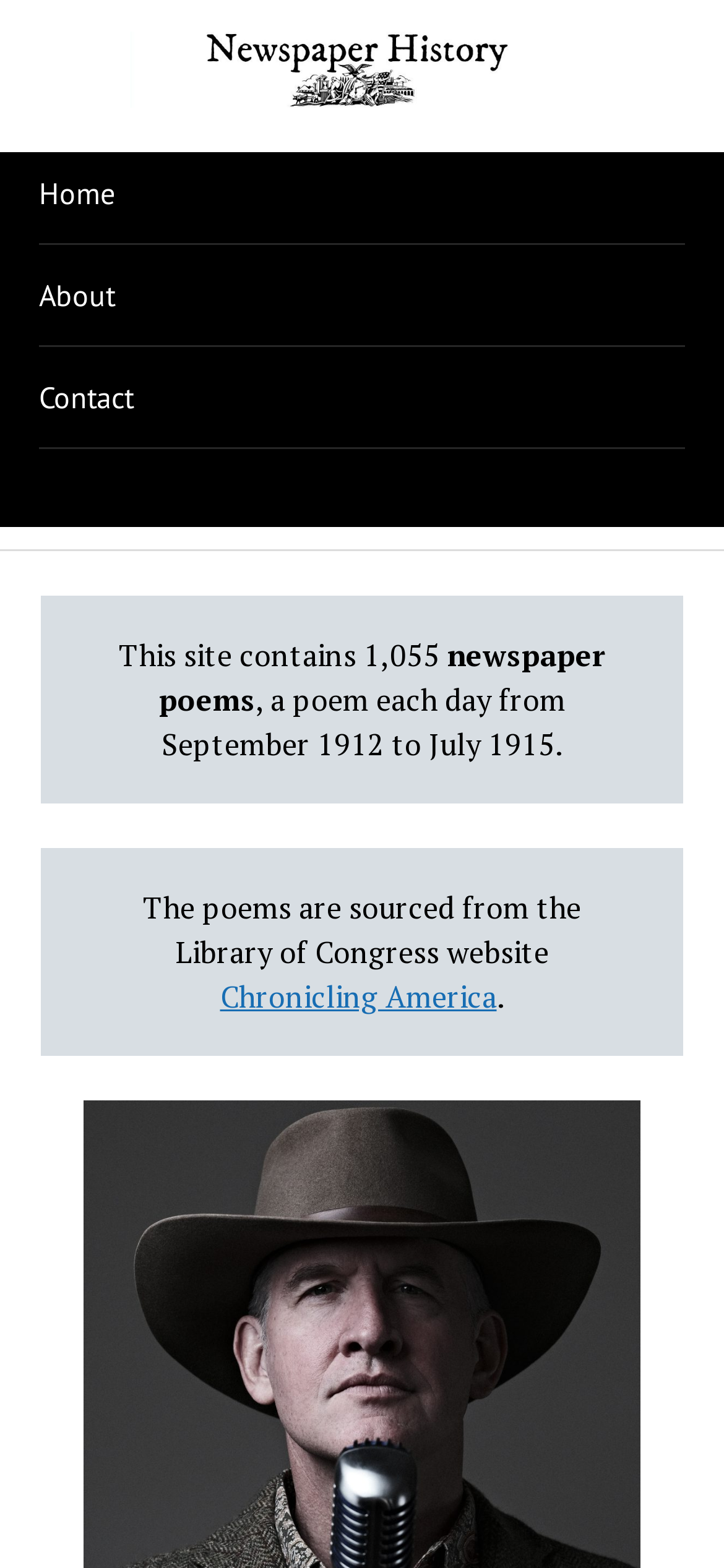Can you give a comprehensive explanation to the question given the content of the image?
How many navigation links are on the top of the page?

I counted the links 'Home', 'About', and 'Contact' on the top of the webpage, which are the navigation links.